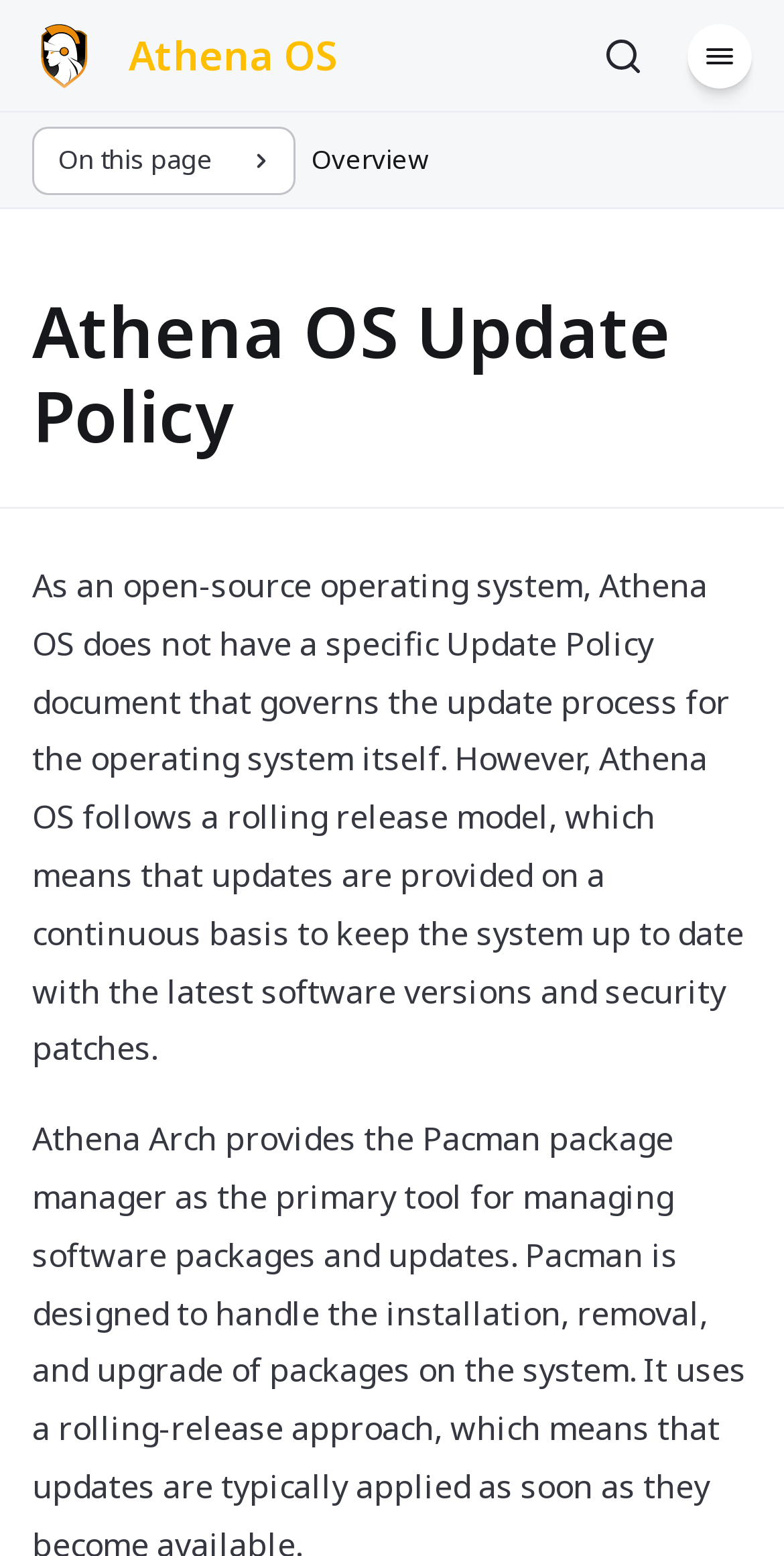Locate and extract the text of the main heading on the webpage.

Athena OS Update Policy